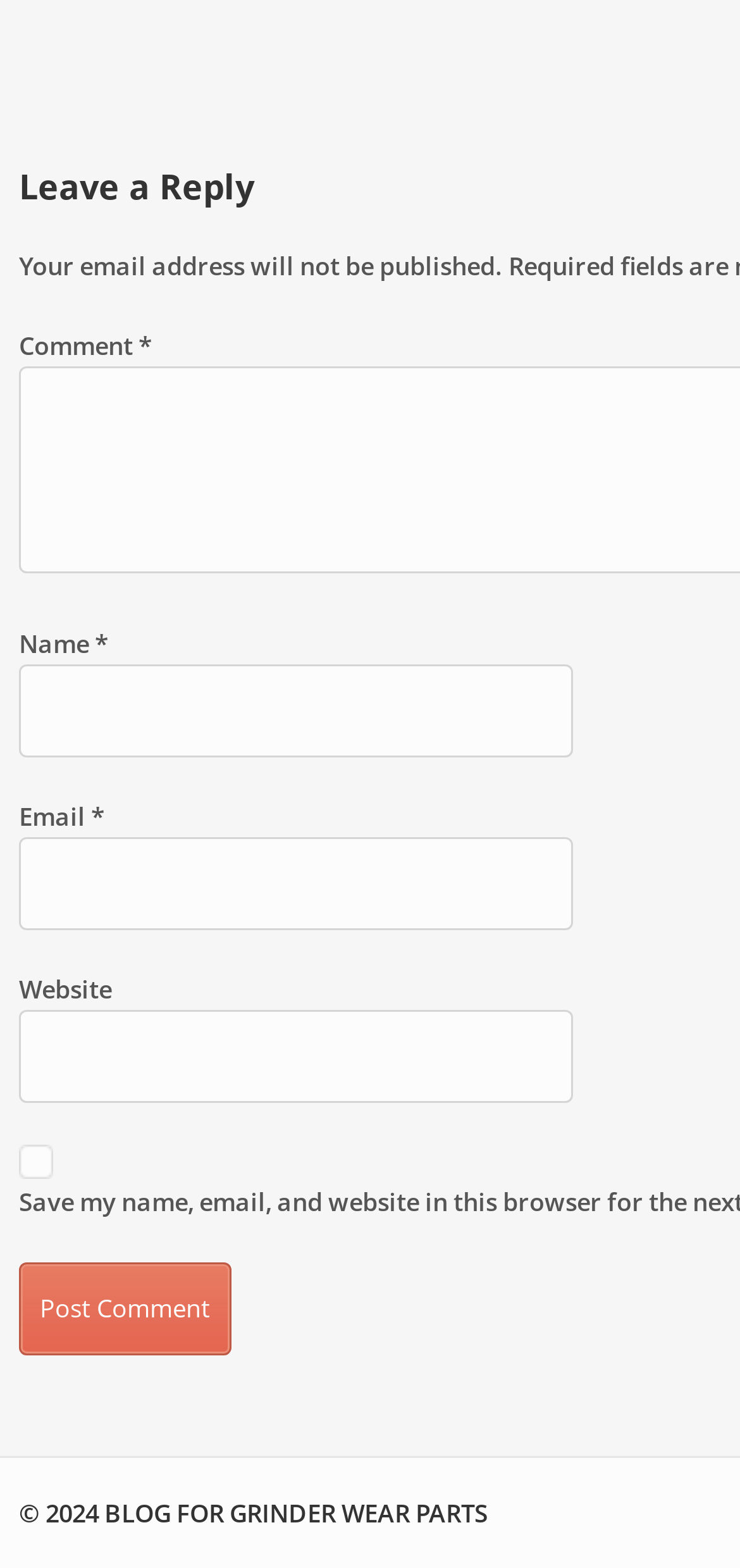Please give a short response to the question using one word or a phrase:
What is the purpose of the 'Email' field?

To enter email address